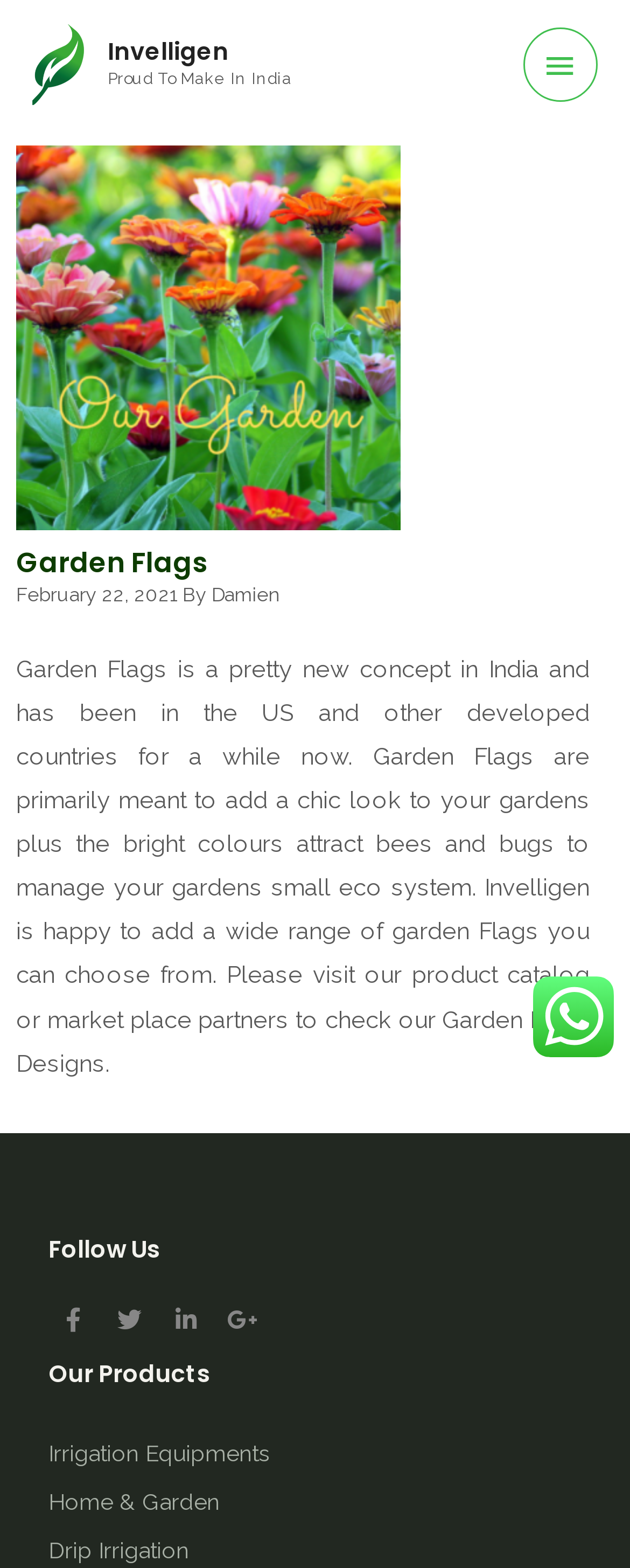Locate the bounding box coordinates of the area you need to click to fulfill this instruction: 'Follow on 'Facebook''. The coordinates must be in the form of four float numbers ranging from 0 to 1: [left, top, right, bottom].

[0.077, 0.826, 0.154, 0.857]